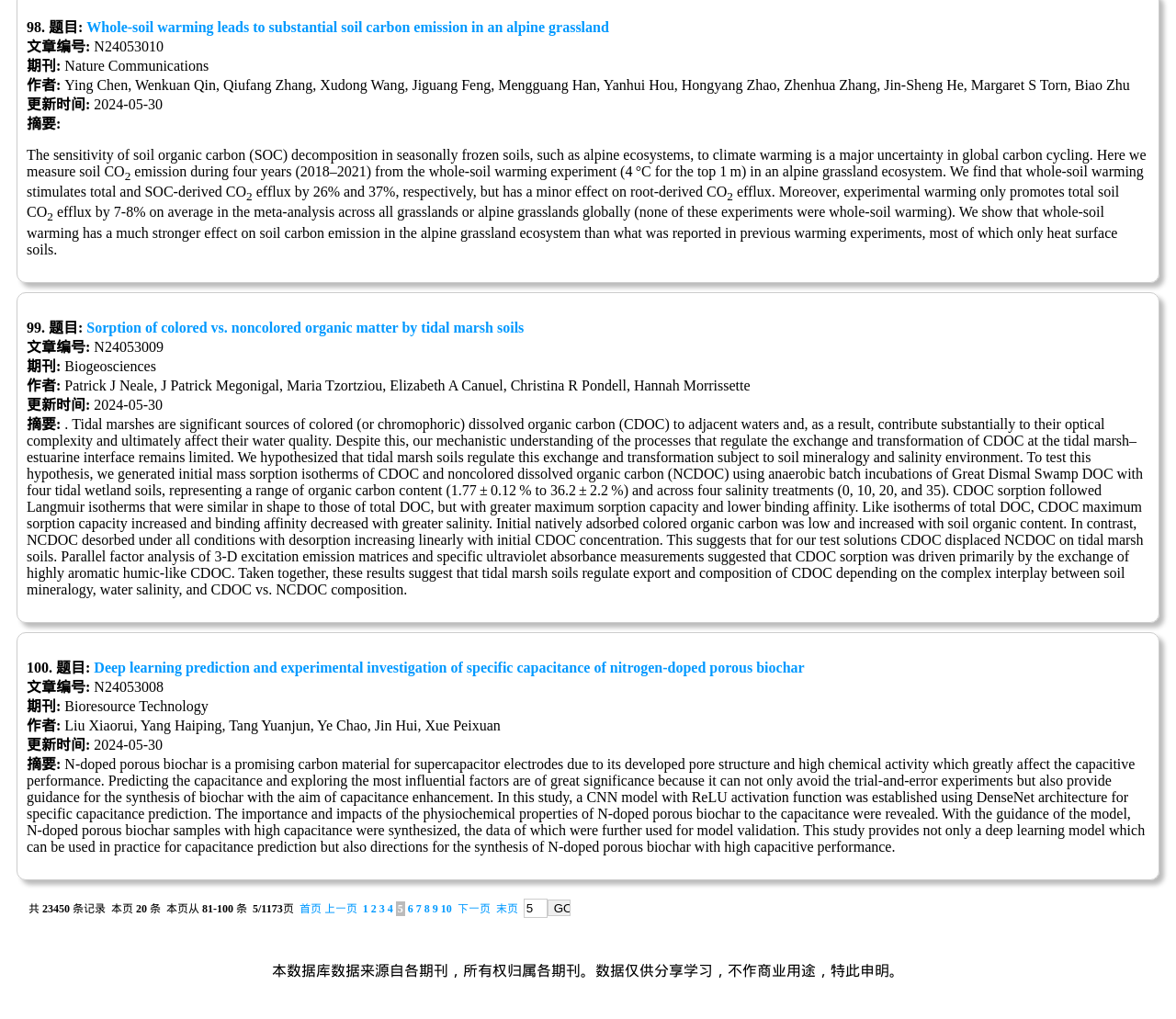What is the journal of the second article?
Give a detailed response to the question by analyzing the screenshot.

I found the journal of the second article by looking at the text in the second gridcell, which says '期刊: Biogeosciences'.